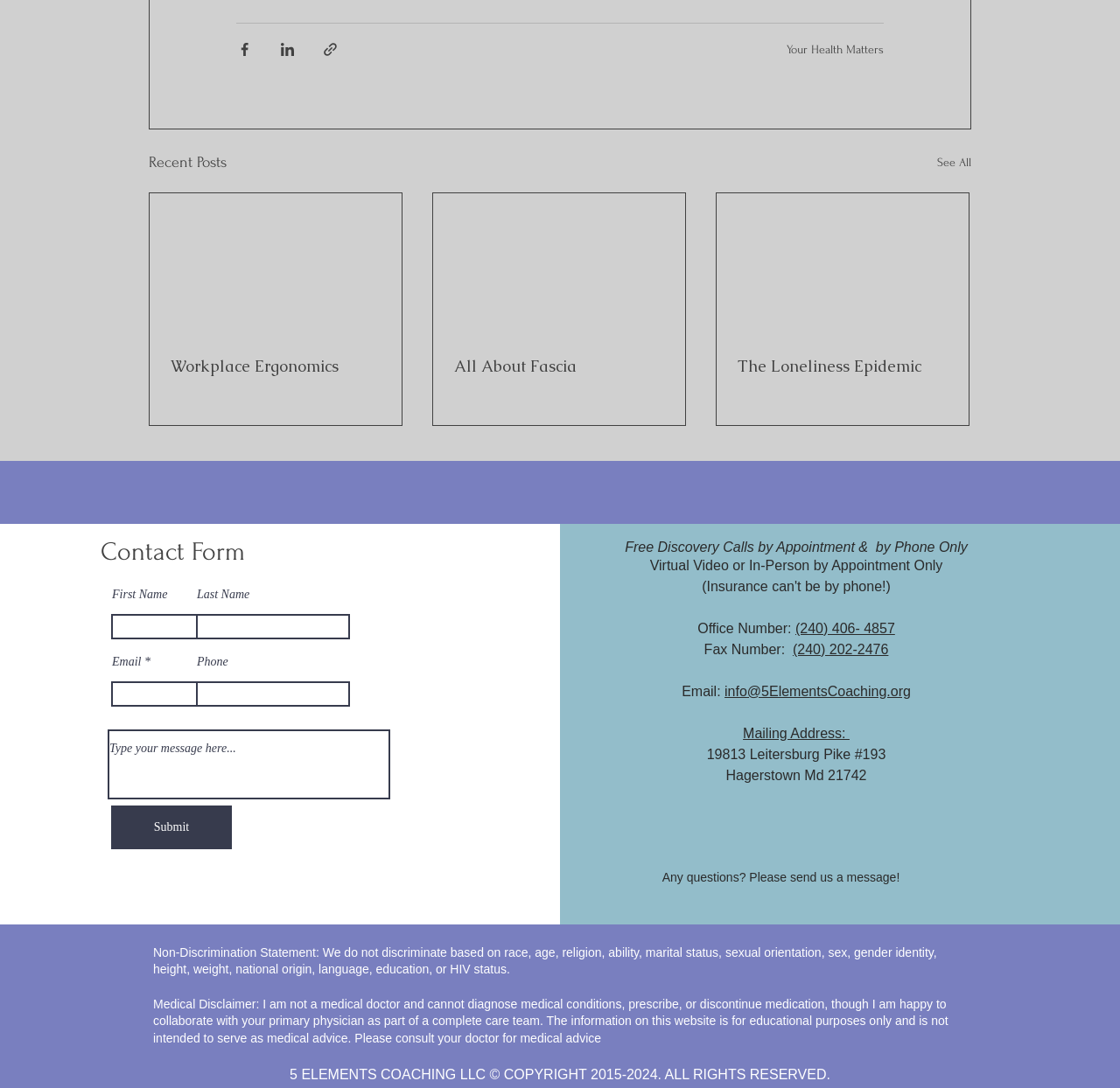What is the purpose of the buttons at the top?
Your answer should be a single word or phrase derived from the screenshot.

Share content